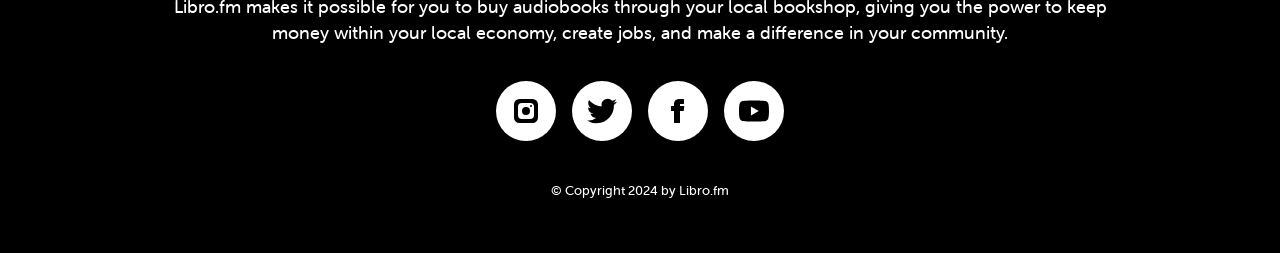What is the purpose of the icons?
Answer with a single word or phrase, using the screenshot for reference.

to link to social media